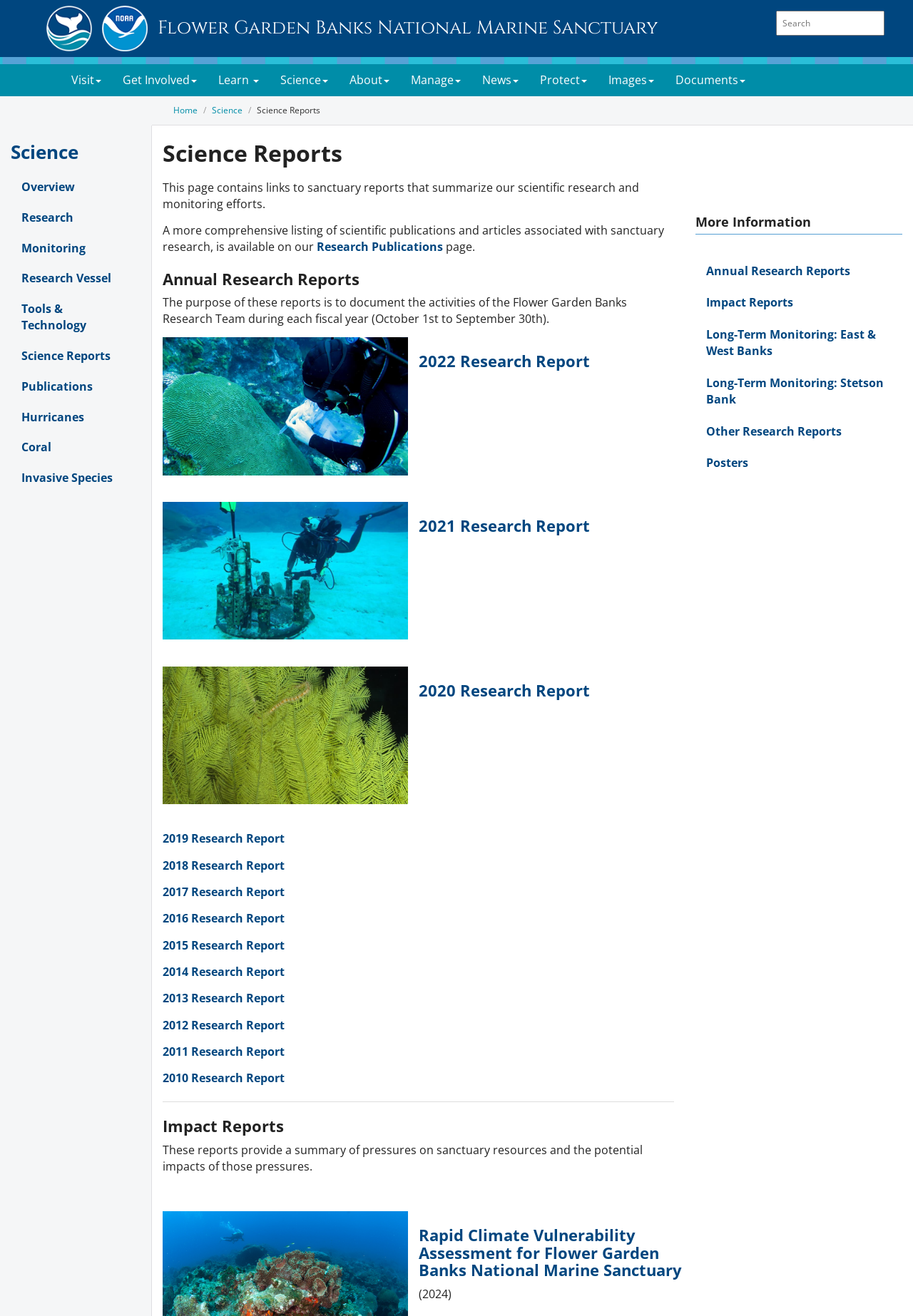Please identify the bounding box coordinates of the region to click in order to complete the task: "Go to the 'Home' page". The coordinates must be four float numbers between 0 and 1, specified as [left, top, right, bottom].

[0.19, 0.079, 0.217, 0.088]